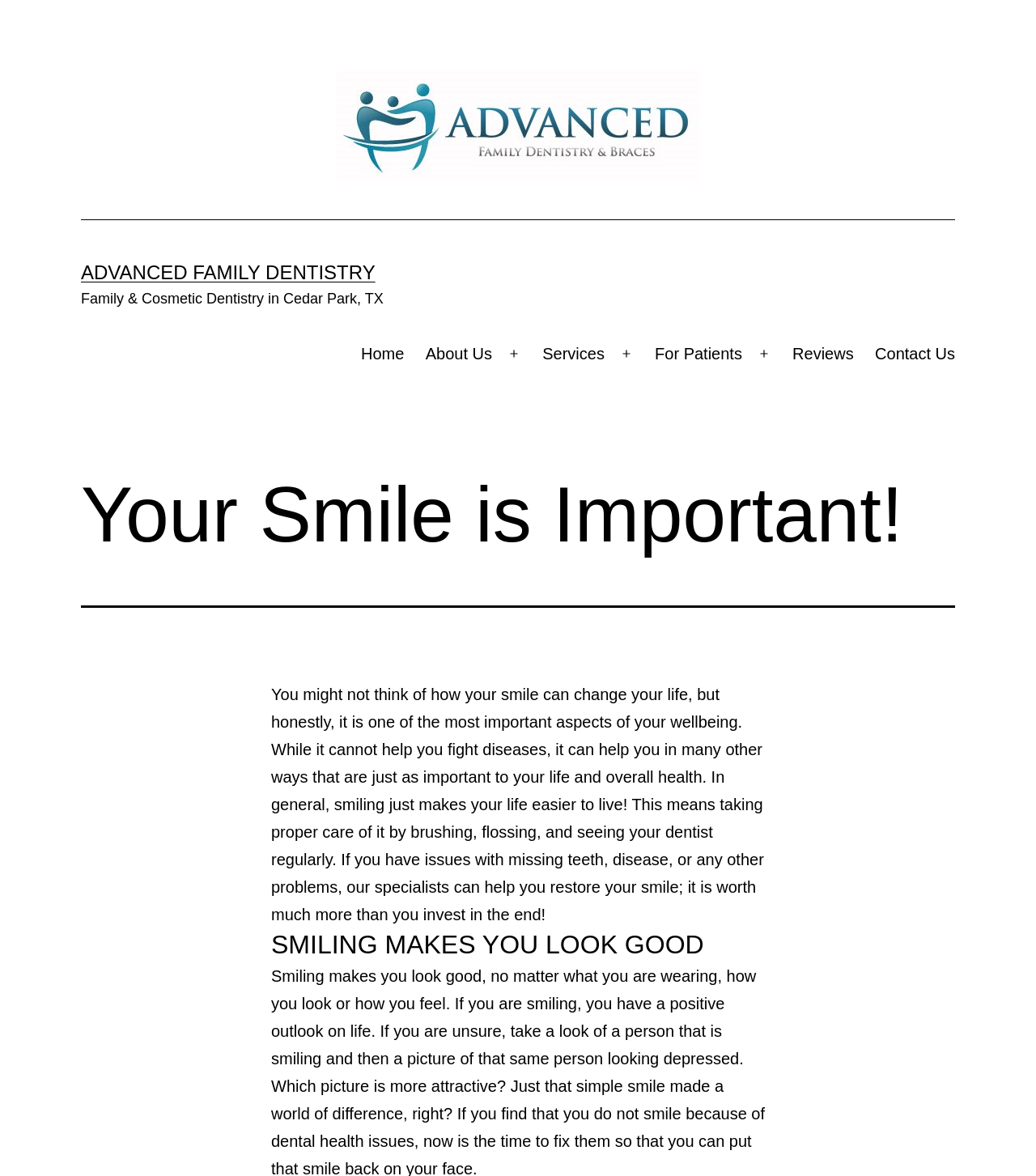From the image, can you give a detailed response to the question below:
What is the title of the second section?

I found the answer by looking at the headings on the webpage, and the second heading is 'SMILING MAKES YOU LOOK GOOD'.